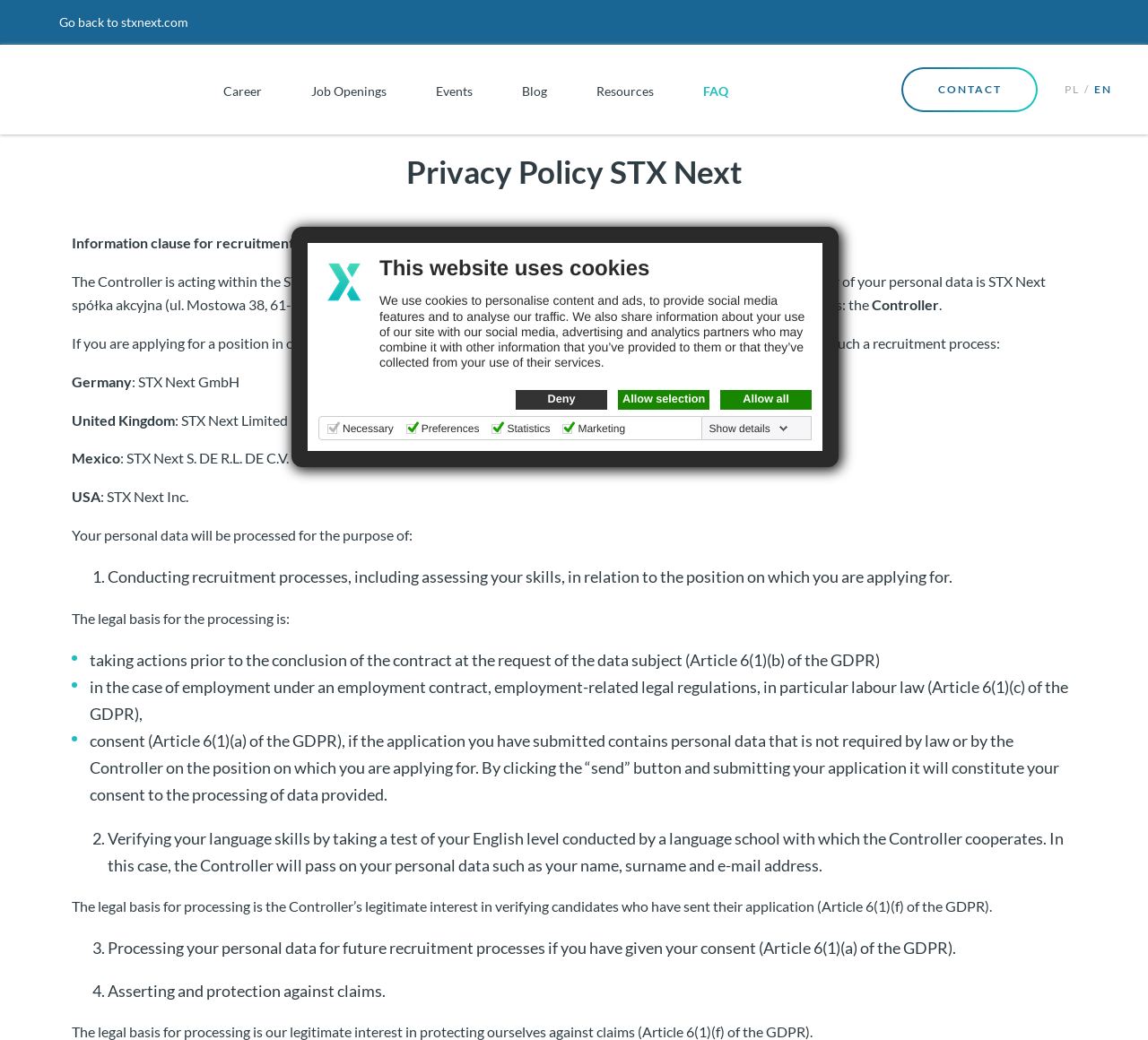Pinpoint the bounding box coordinates for the area that should be clicked to perform the following instruction: "Click the 'Show details' link".

[0.615, 0.406, 0.69, 0.419]